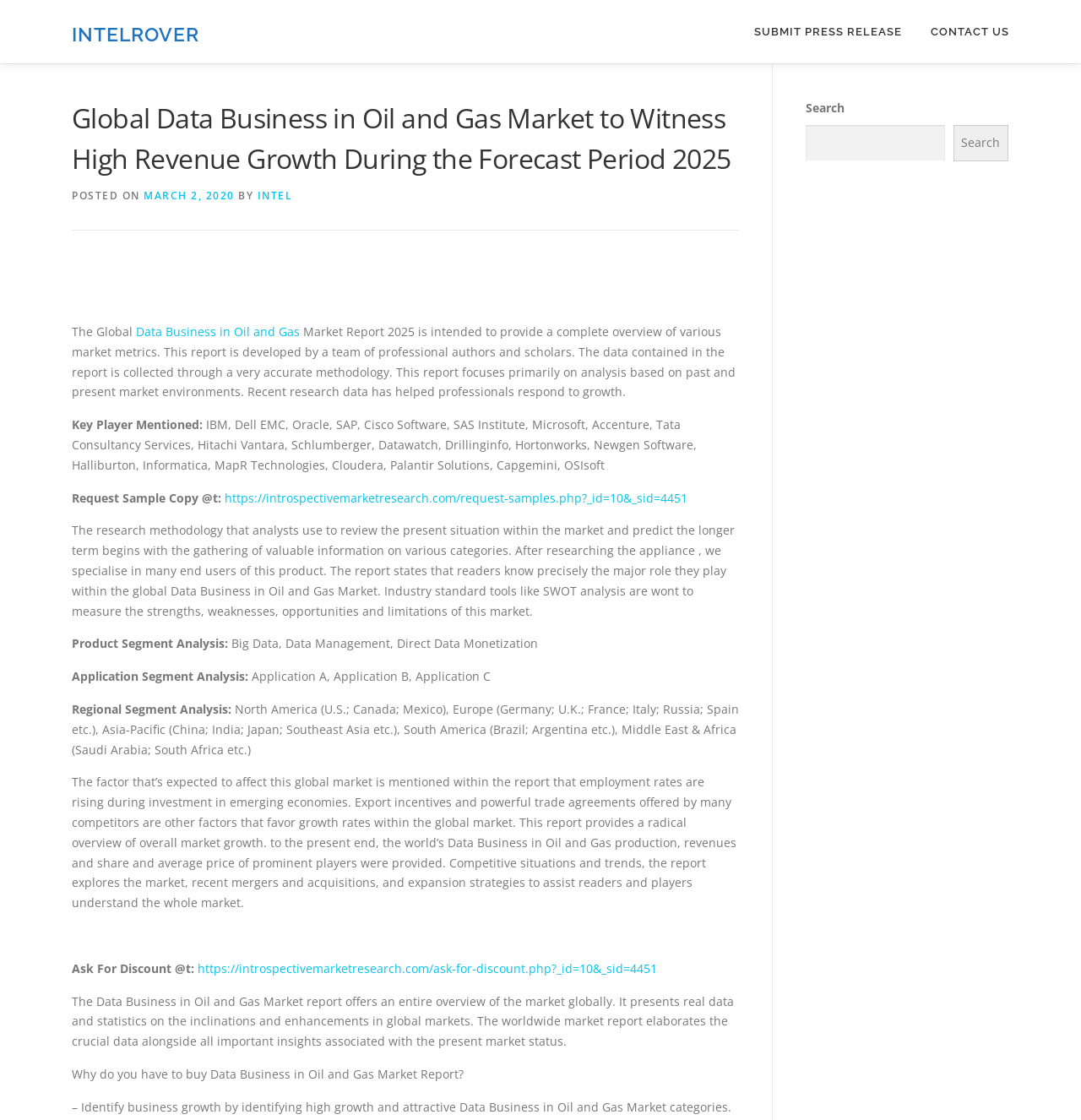Specify the bounding box coordinates of the area to click in order to execute this command: 'Ask for a discount'. The coordinates should consist of four float numbers ranging from 0 to 1, and should be formatted as [left, top, right, bottom].

[0.183, 0.857, 0.608, 0.872]